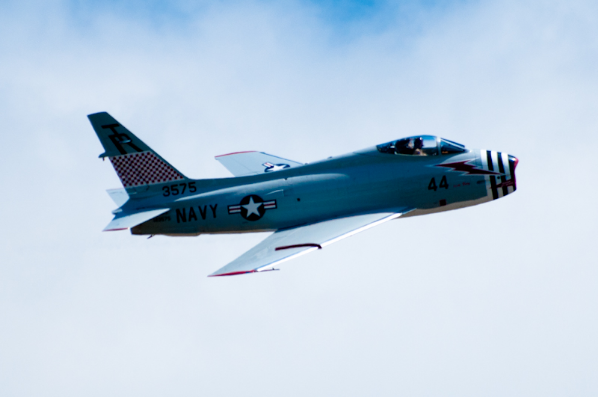What is the color of the aircraft's tail marking?
Can you provide a detailed and comprehensive answer to the question?

The caption describes the aircraft's tail marking as 'prominent black and white', indicating that the tail marking has a black and white color scheme.